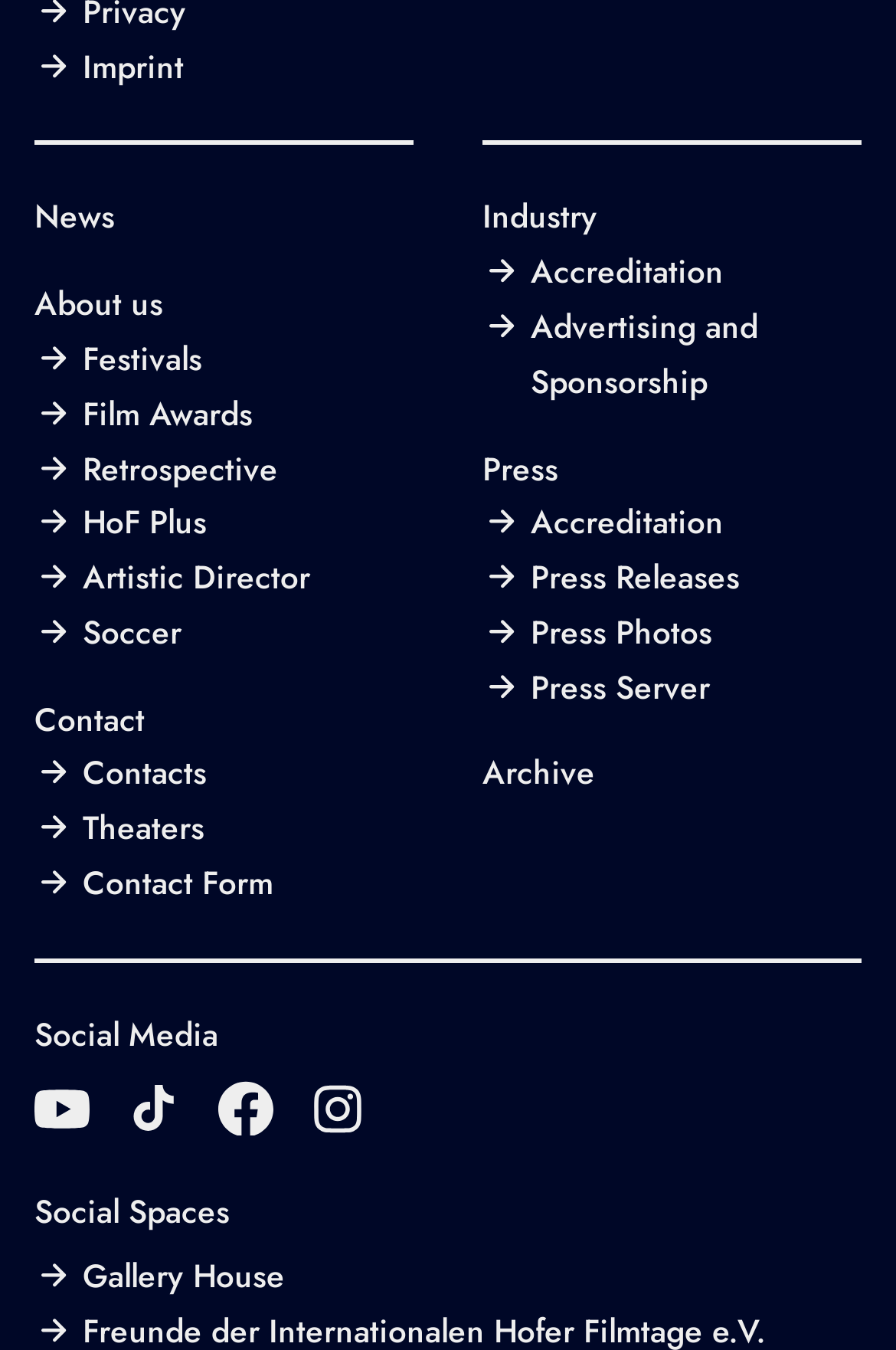Locate the bounding box coordinates of the area to click to fulfill this instruction: "visit News page". The bounding box should be presented as four float numbers between 0 and 1, in the order [left, top, right, bottom].

[0.038, 0.142, 0.462, 0.182]